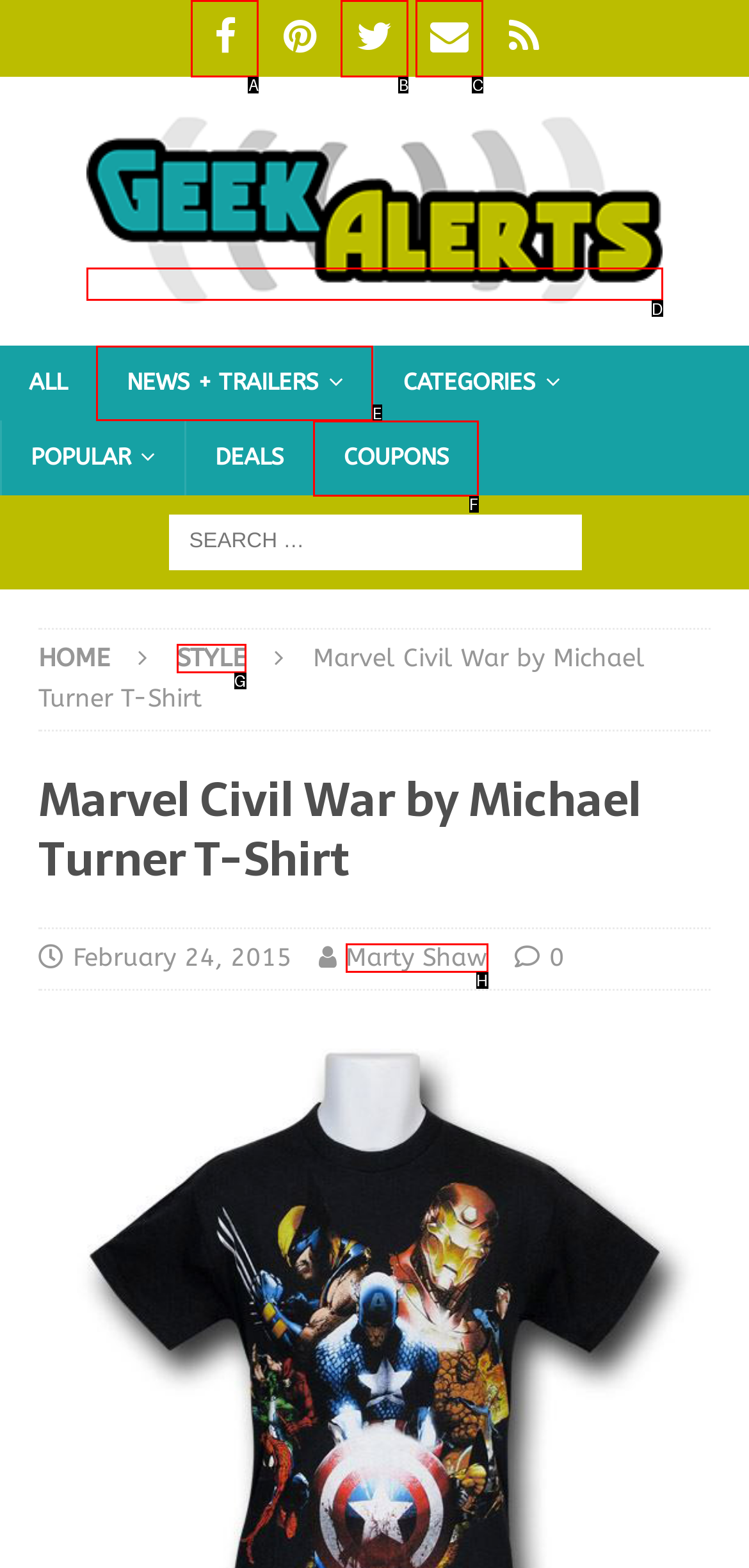Determine which option fits the following description: News + Trailers
Answer with the corresponding option's letter directly.

E